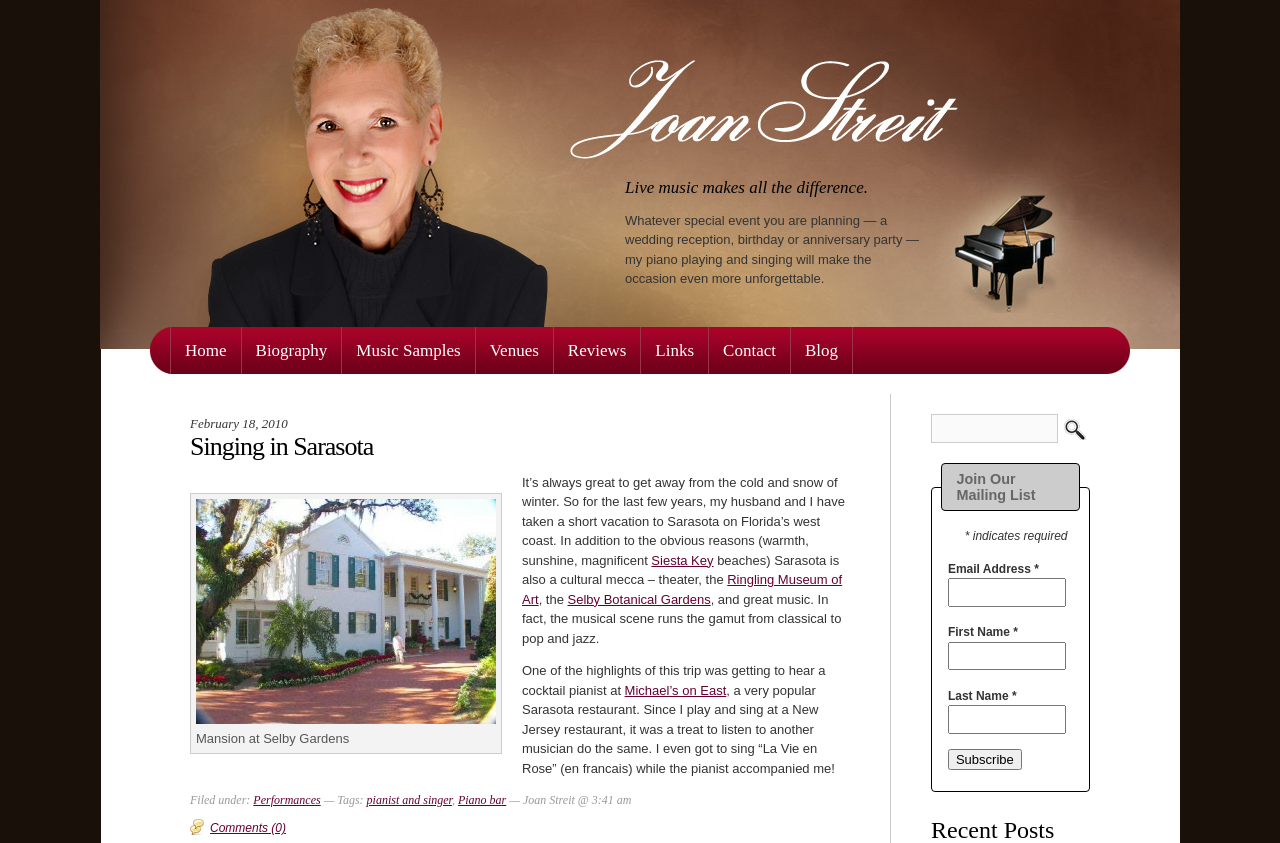From the element description parent_node: First Name * name="FNAME", predict the bounding box coordinates of the UI element. The coordinates must be specified in the format (top-left x, top-left y, bottom-right x, bottom-right y) and should be within the 0 to 1 range.

[0.741, 0.761, 0.833, 0.795]